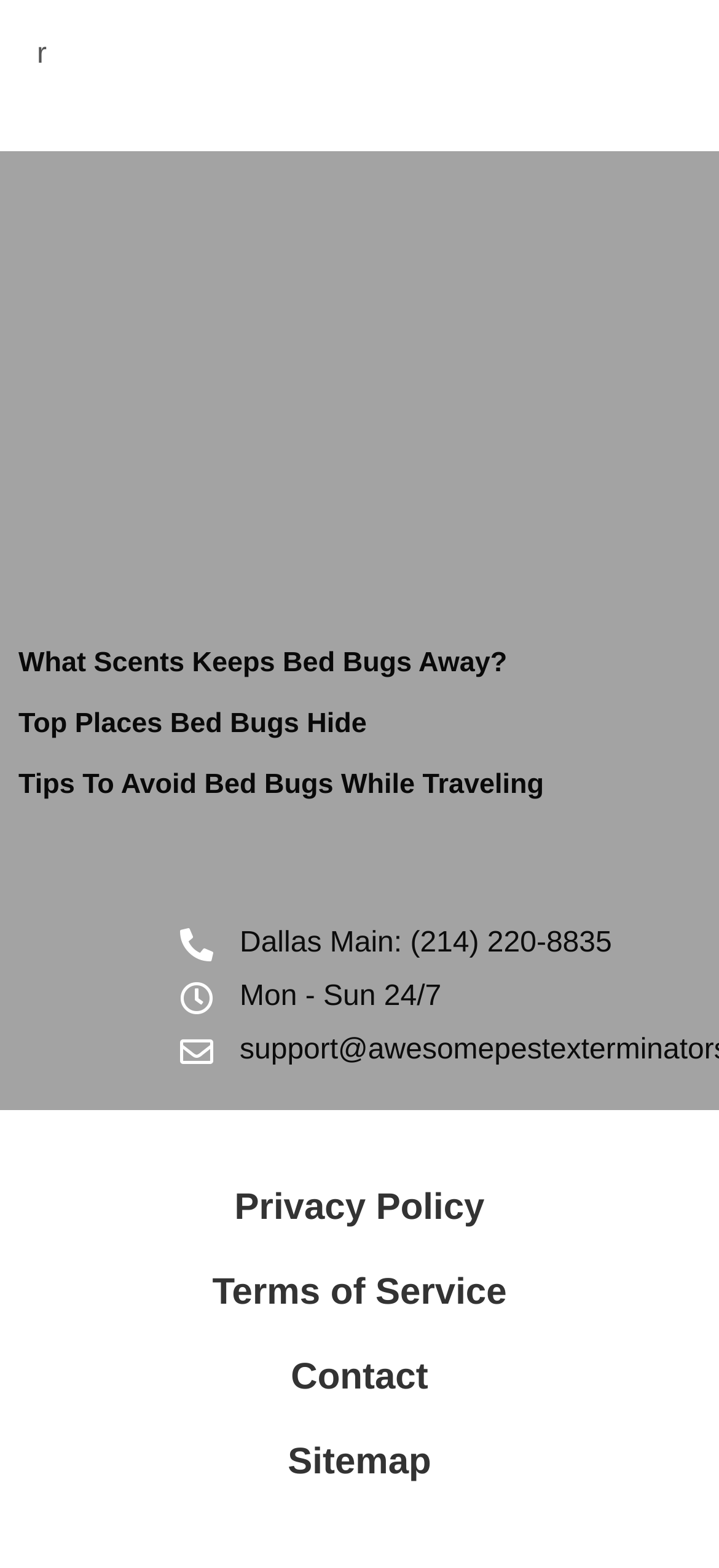Please identify the bounding box coordinates of the clickable element to fulfill the following instruction: "Send an email to support". The coordinates should be four float numbers between 0 and 1, i.e., [left, top, right, bottom].

[0.25, 0.656, 1.0, 0.684]